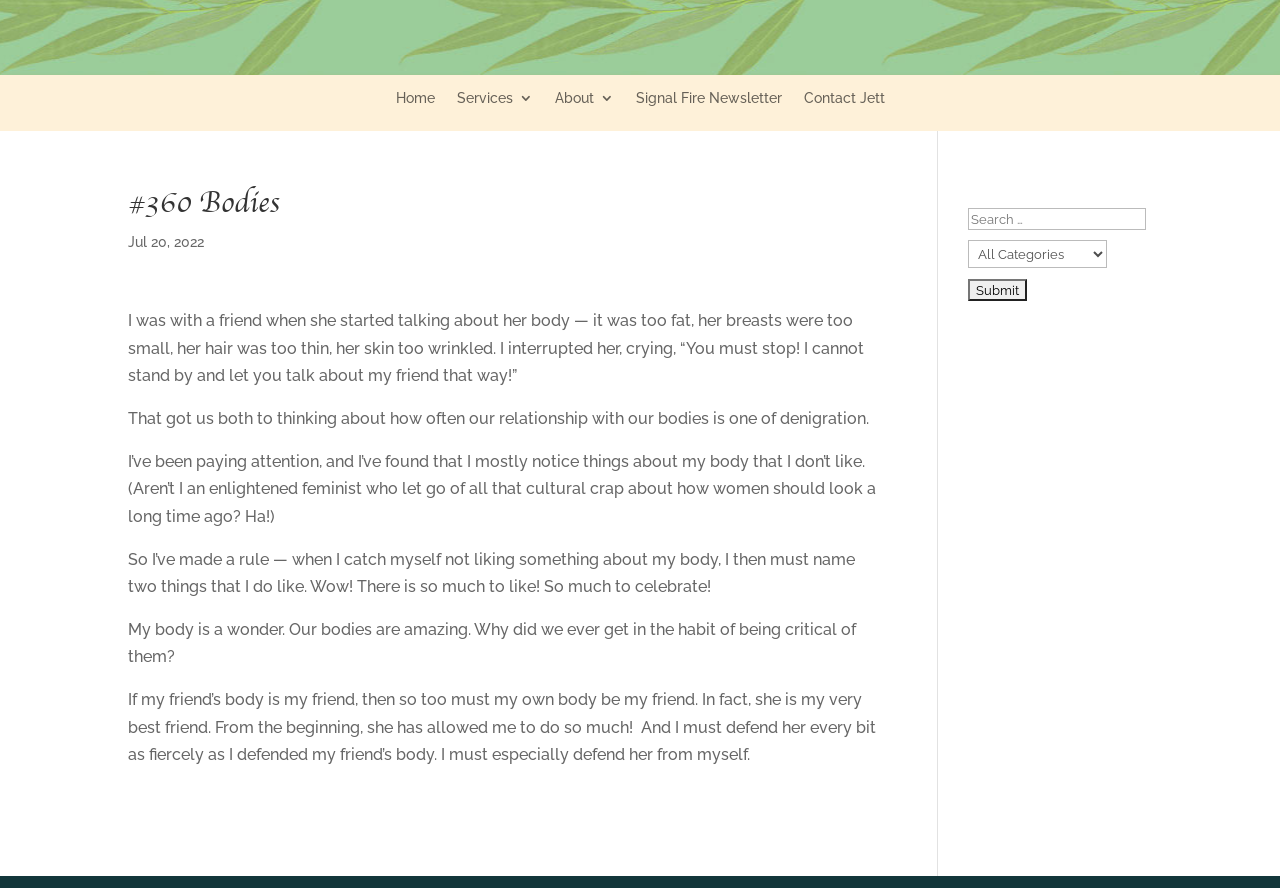Find the bounding box coordinates for the area that should be clicked to accomplish the instruction: "Contact Jett".

[0.628, 0.103, 0.691, 0.127]